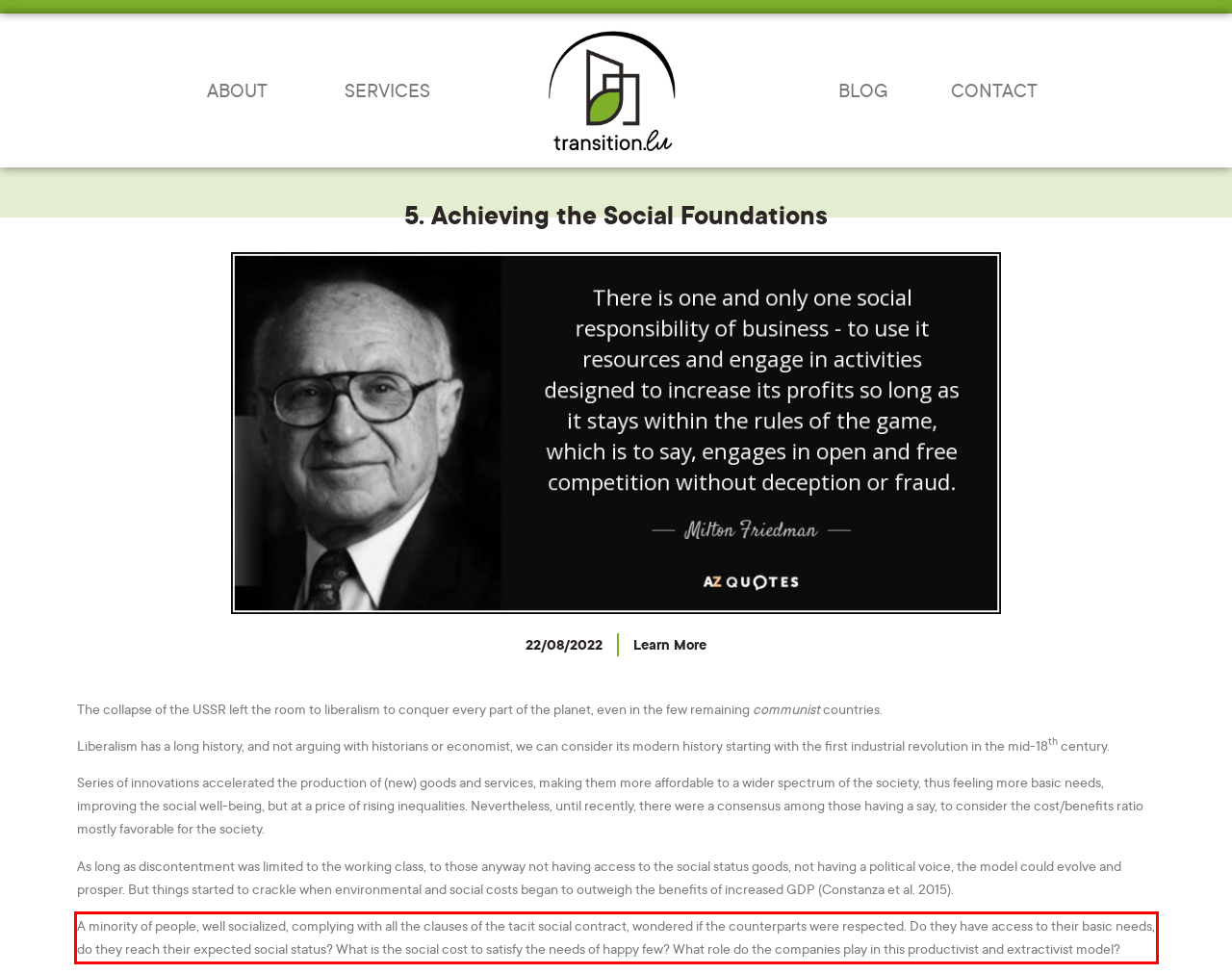Please identify the text within the red rectangular bounding box in the provided webpage screenshot.

A minority of people, well socialized, complying with all the clauses of the tacit social contract, wondered if the counterparts were respected. Do they have access to their basic needs, do they reach their expected social status? What is the social cost to satisfy the needs of happy few? What role do the companies play in this productivist and extractivist model?